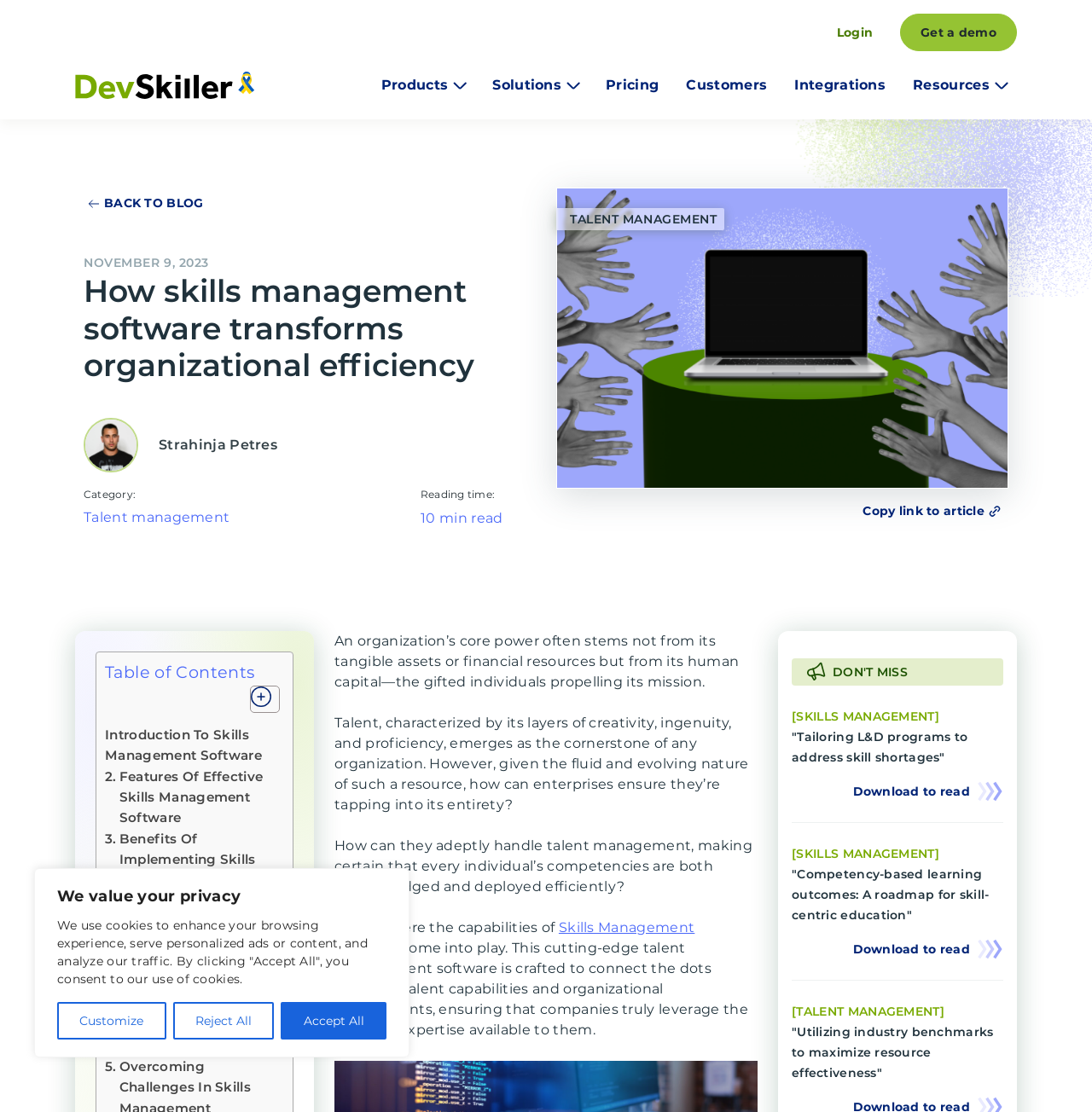Predict the bounding box coordinates of the area that should be clicked to accomplish the following instruction: "Click the 'Skills Management Software' link". The bounding box coordinates should consist of four float numbers between 0 and 1, i.e., [left, top, right, bottom].

[0.306, 0.827, 0.636, 0.86]